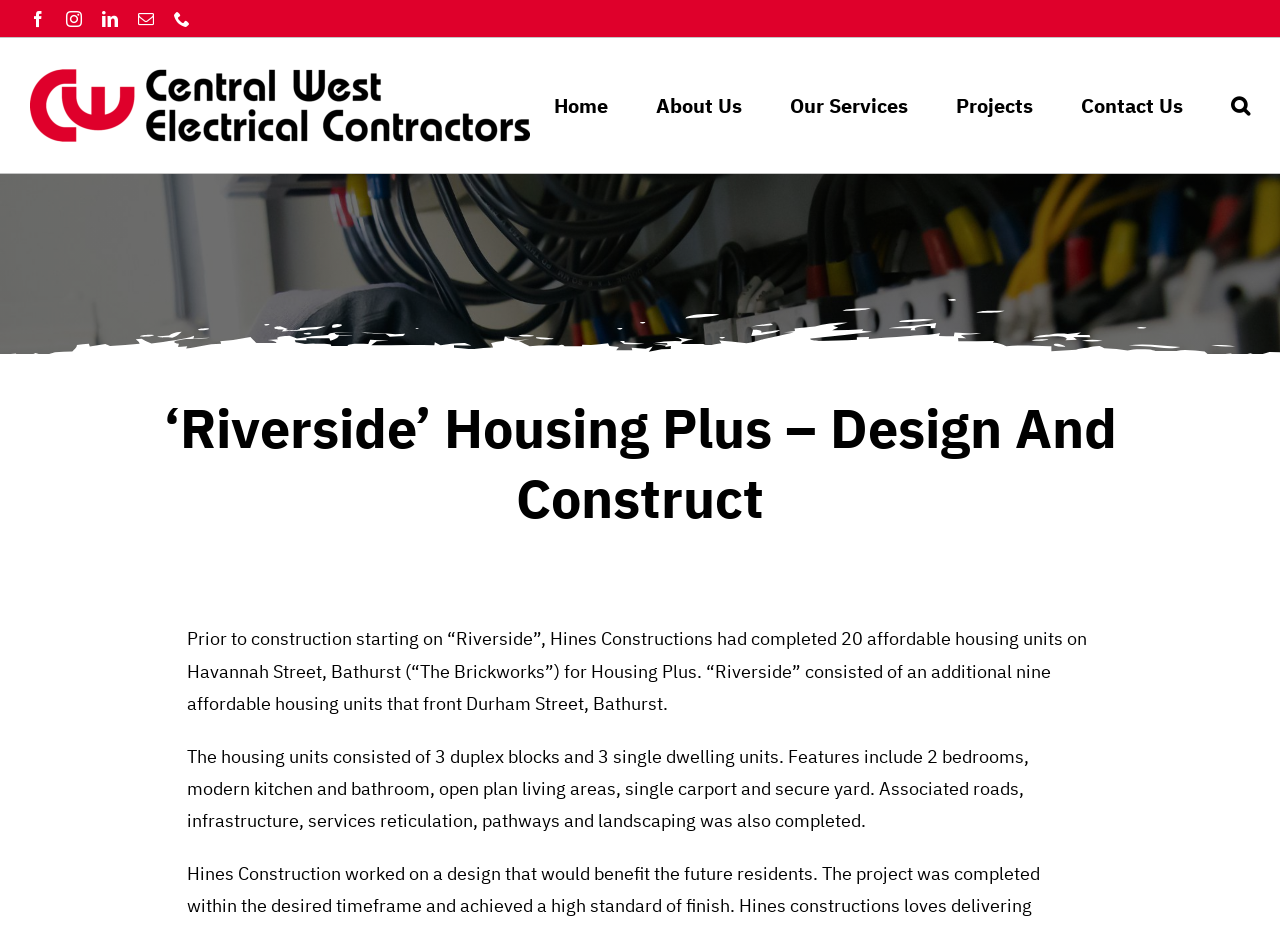Determine the bounding box coordinates of the section I need to click to execute the following instruction: "View About Us". Provide the coordinates as four float numbers between 0 and 1, i.e., [left, top, right, bottom].

[0.512, 0.041, 0.58, 0.186]